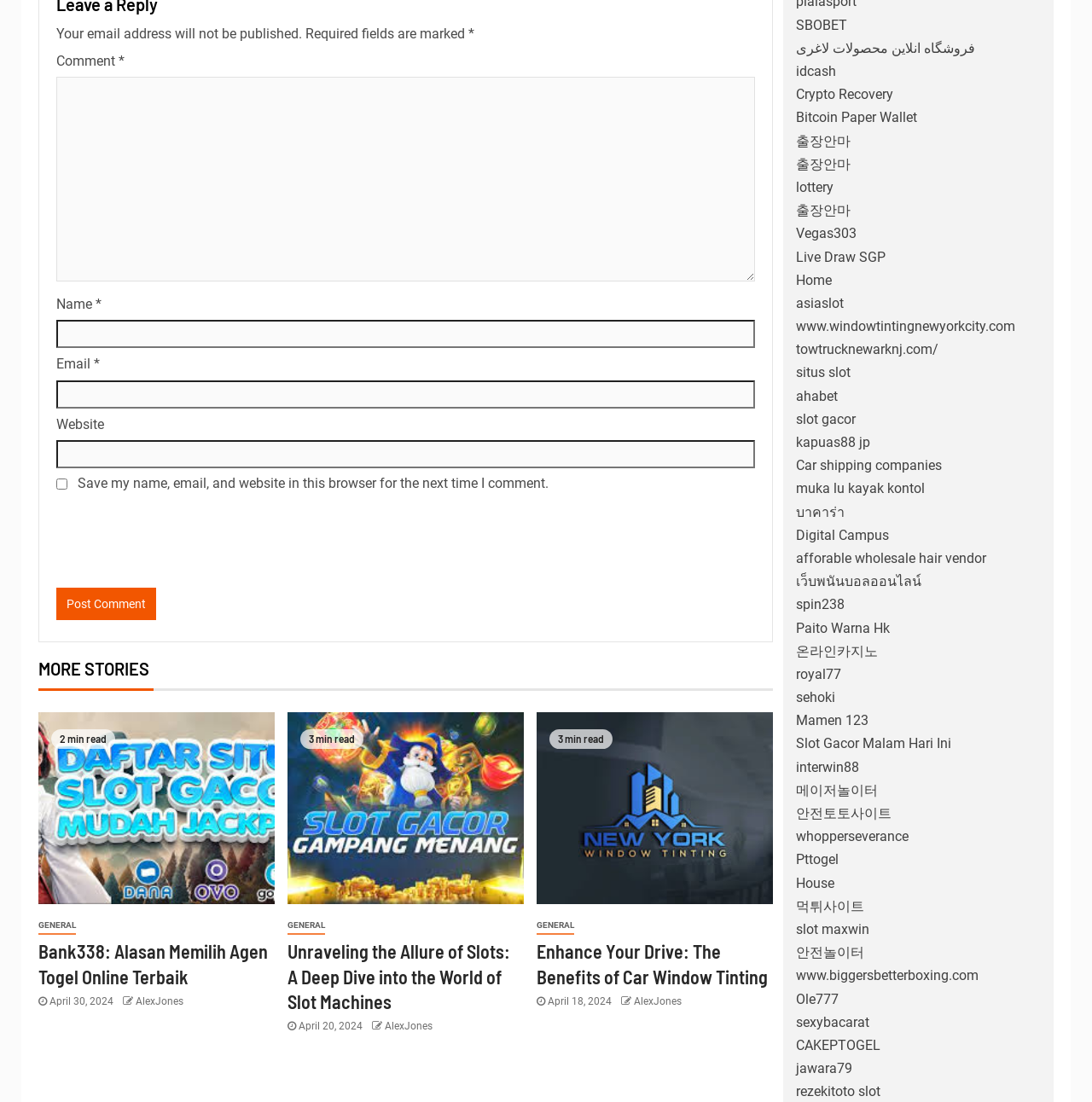Given the webpage screenshot and the description, determine the bounding box coordinates (top-left x, top-left y, bottom-right x, bottom-right y) that define the location of the UI element matching this description: Paito Warna Hk

[0.729, 0.562, 0.815, 0.577]